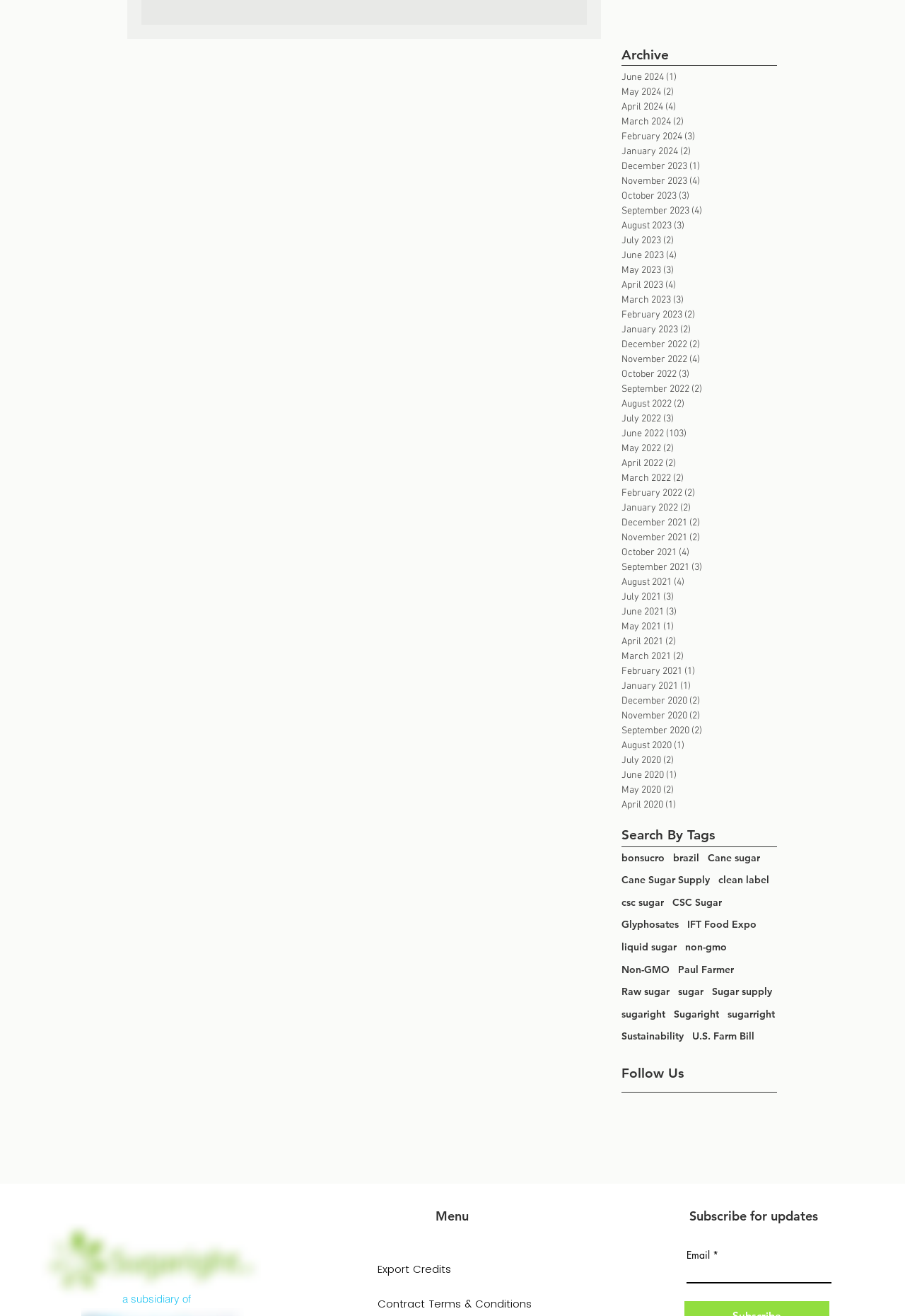What is the theme of the website?
From the details in the image, answer the question comprehensively.

Based on the tags and links available on the website, such as 'Cane sugar', 'Sugar supply', 'Raw sugar', etc., it appears that the theme of the website is related to the sugar industry.